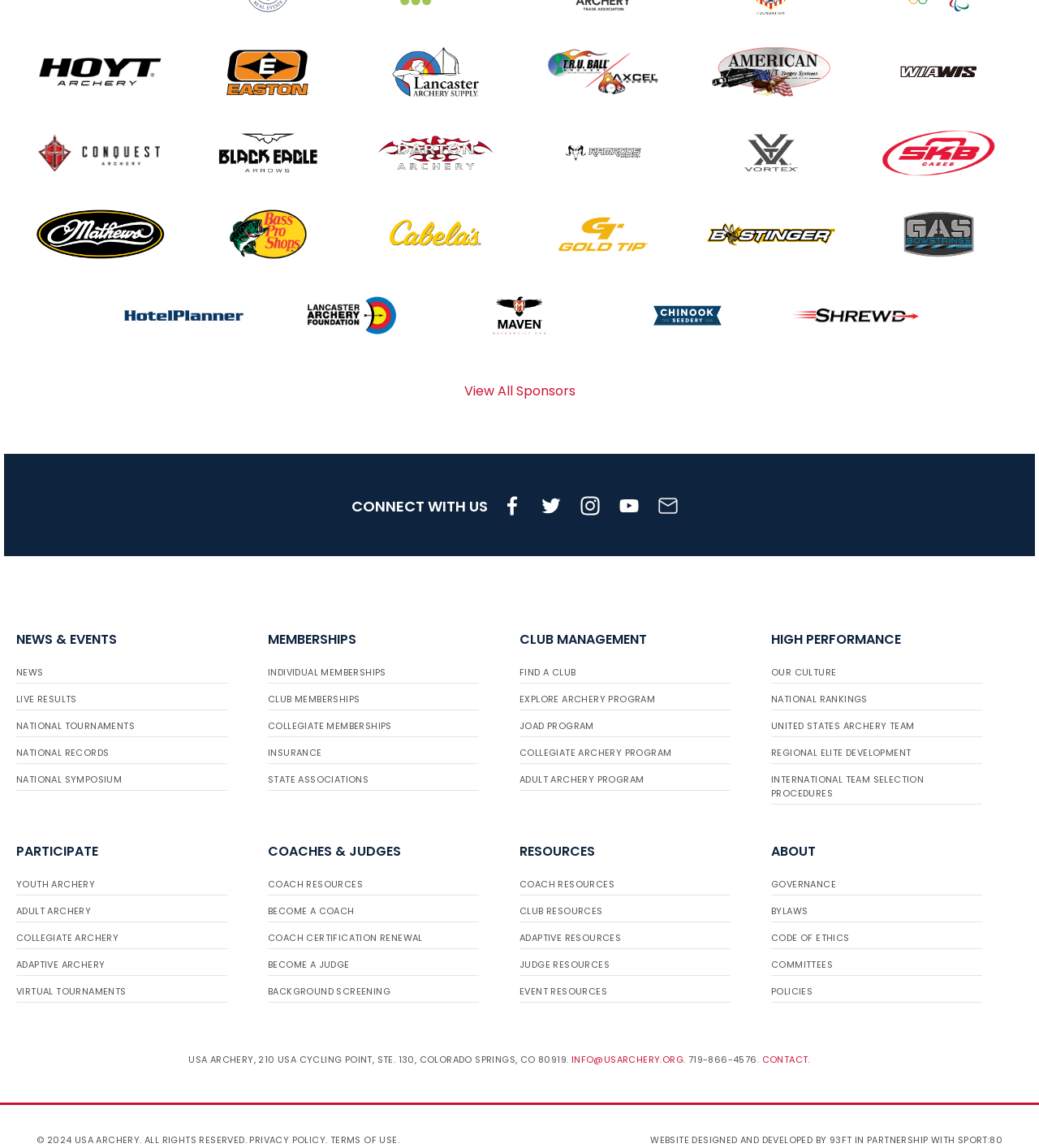Find the bounding box coordinates for the area that should be clicked to accomplish the instruction: "Explore archery programs".

[0.5, 0.6, 0.703, 0.619]